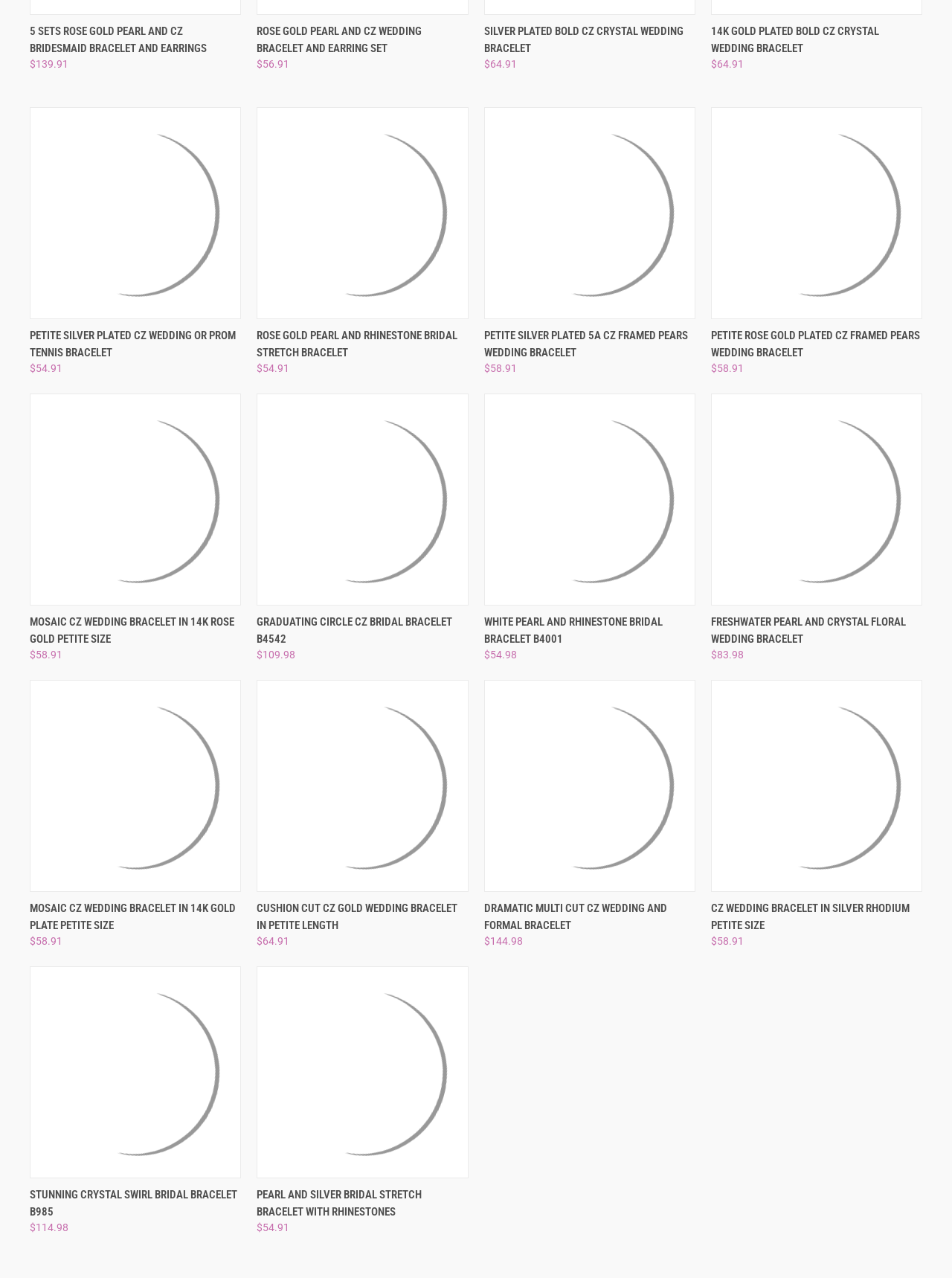Identify the bounding box coordinates of the section that should be clicked to achieve the task described: "Click on HQ Photography Logo".

None